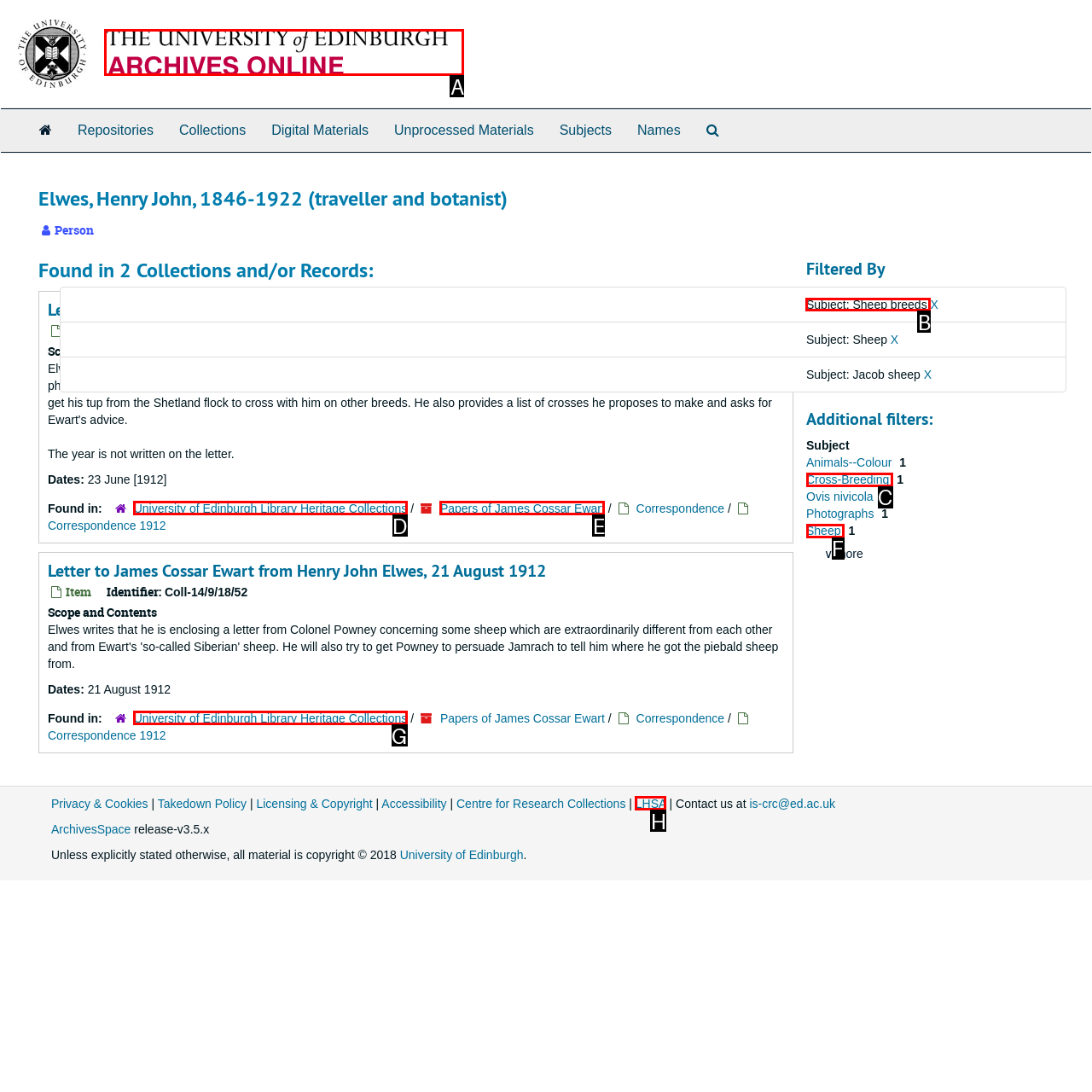Tell me the letter of the correct UI element to click for this instruction: Filter by Subject: Sheep breeds. Answer with the letter only.

B